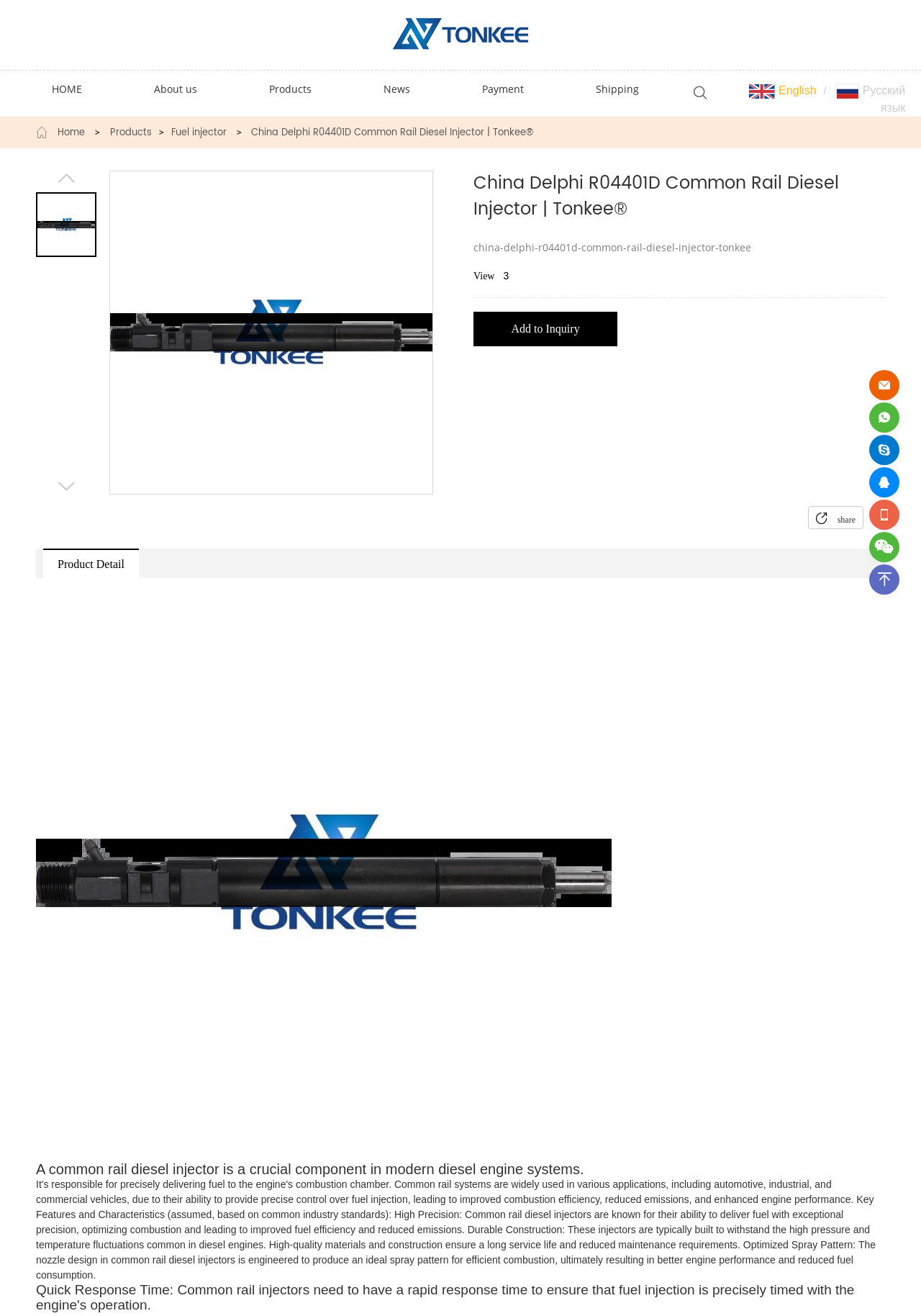Identify the bounding box coordinates for the UI element described as: "Review Our Release Policy". The coordinates should be provided as four floats between 0 and 1: [left, top, right, bottom].

None